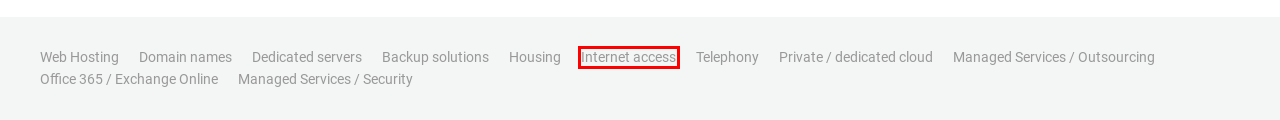Look at the screenshot of a webpage that includes a red bounding box around a UI element. Select the most appropriate webpage description that matches the page seen after clicking the highlighted element. Here are the candidates:
A. Nom de domaine disponible : Enregistrez au meilleur prix !
B. Revendeur Microsoft Office 365 : Outil de Travail Collaboratif
C. Téléphonie VOIP : une offre télécom à la hauteur de vos exigences
D. Connexion Internet Haut Débit | Accès Internet Professionnel
E. Infogérance Informatique & Cloud : Service d'Externalisation Parc IT
F. Sauvegarde Acronis : Solution Cloud CyberProtect - Magic Online
G. Cloud Privé Vmware : Votre Datacenter Virtuel Dédié
H. Audit Sécurité Informatique : Sécurisation de vos systèmes

D